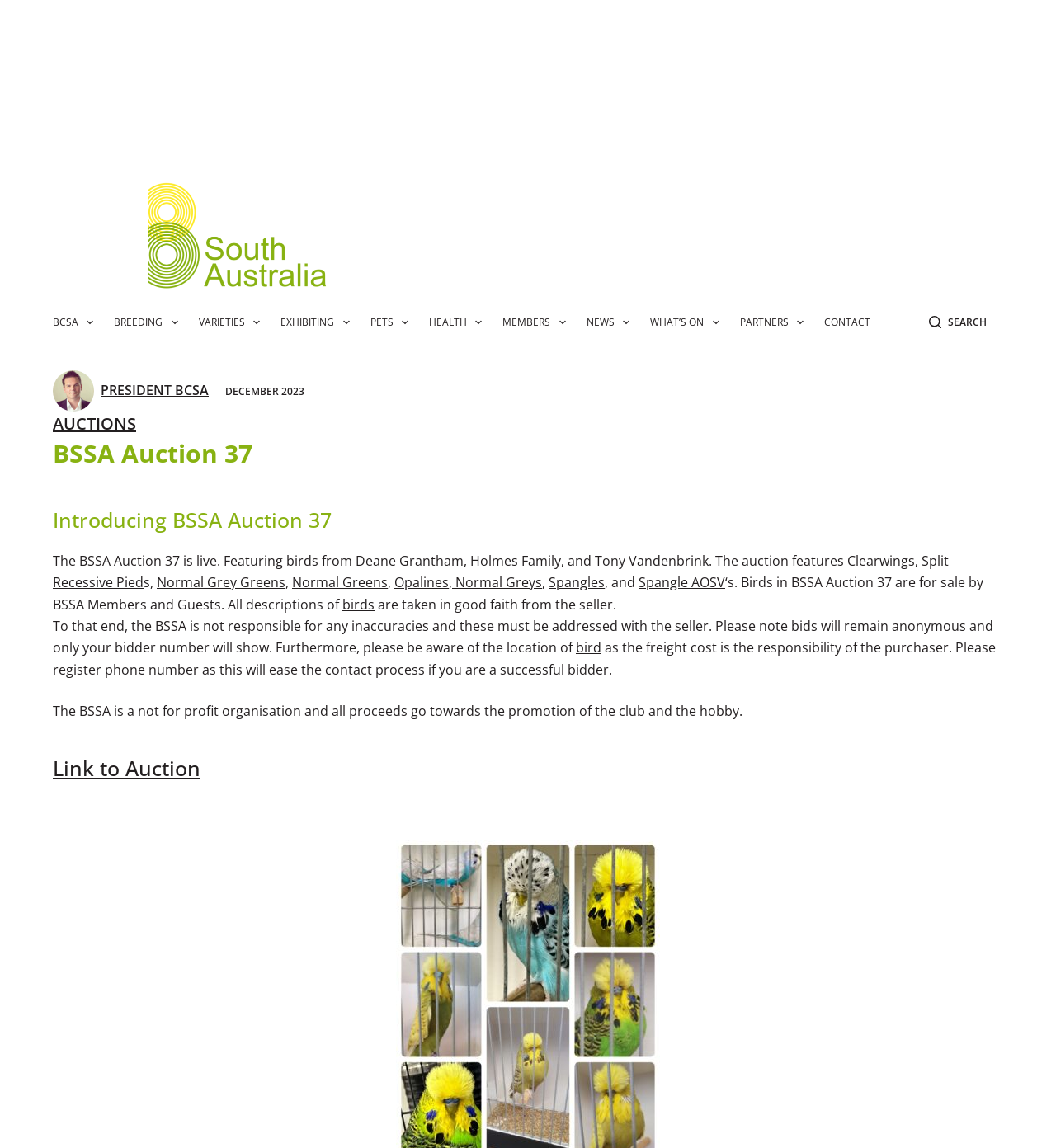Identify the bounding box coordinates of the specific part of the webpage to click to complete this instruction: "Go to 'AUCTIONS'".

[0.05, 0.359, 0.129, 0.378]